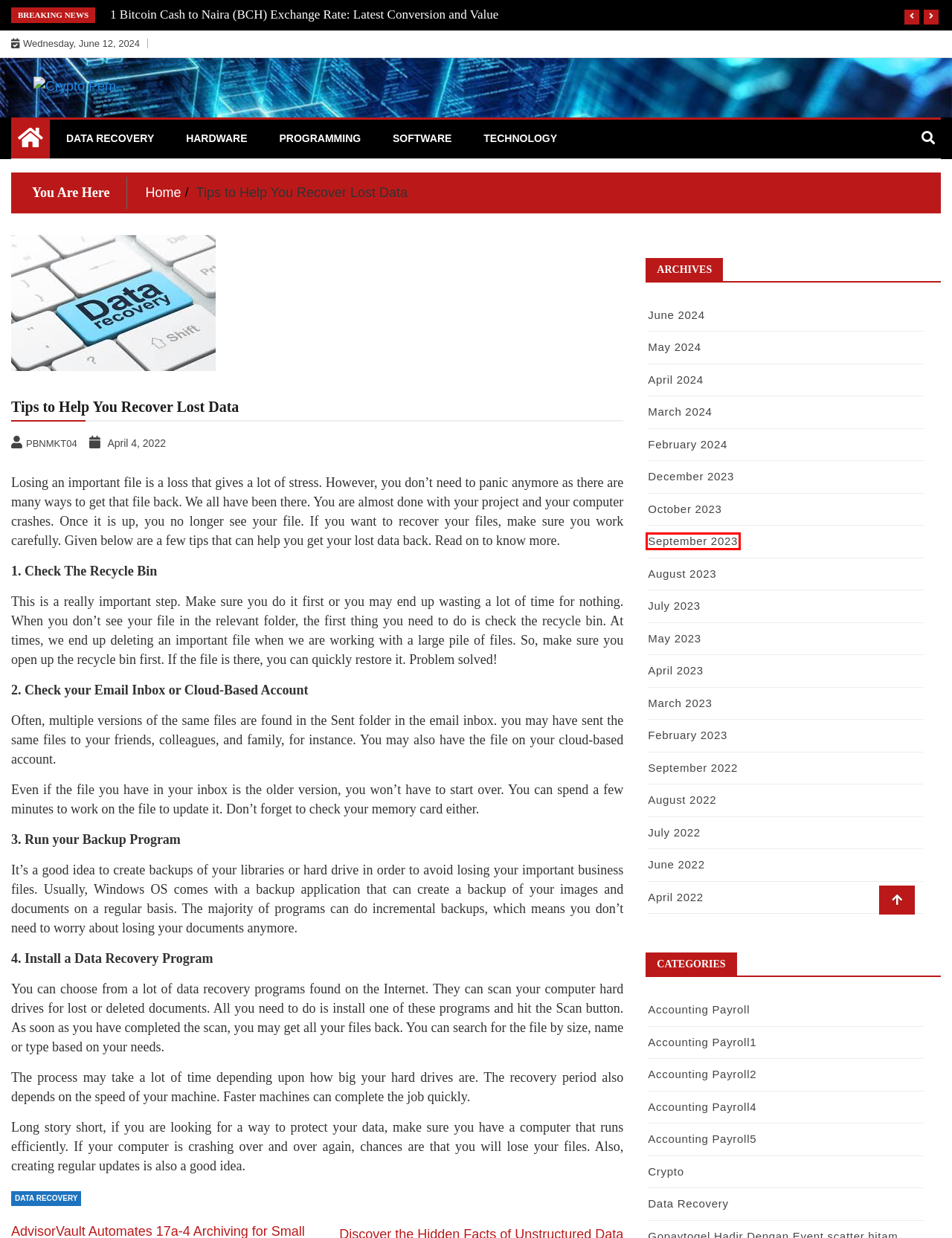A screenshot of a webpage is given, marked with a red bounding box around a UI element. Please select the most appropriate webpage description that fits the new page after clicking the highlighted element. Here are the candidates:
A. September 2023 - Crypto Pem
B. April 2022 - Crypto Pem
C. Crypto Archives - Crypto Pem
D. October 2023 - Crypto Pem
E. May 2023 - Crypto Pem
F. February 2024 - Crypto Pem
G. March 2023 - Crypto Pem
H. December 2023 - Crypto Pem

A